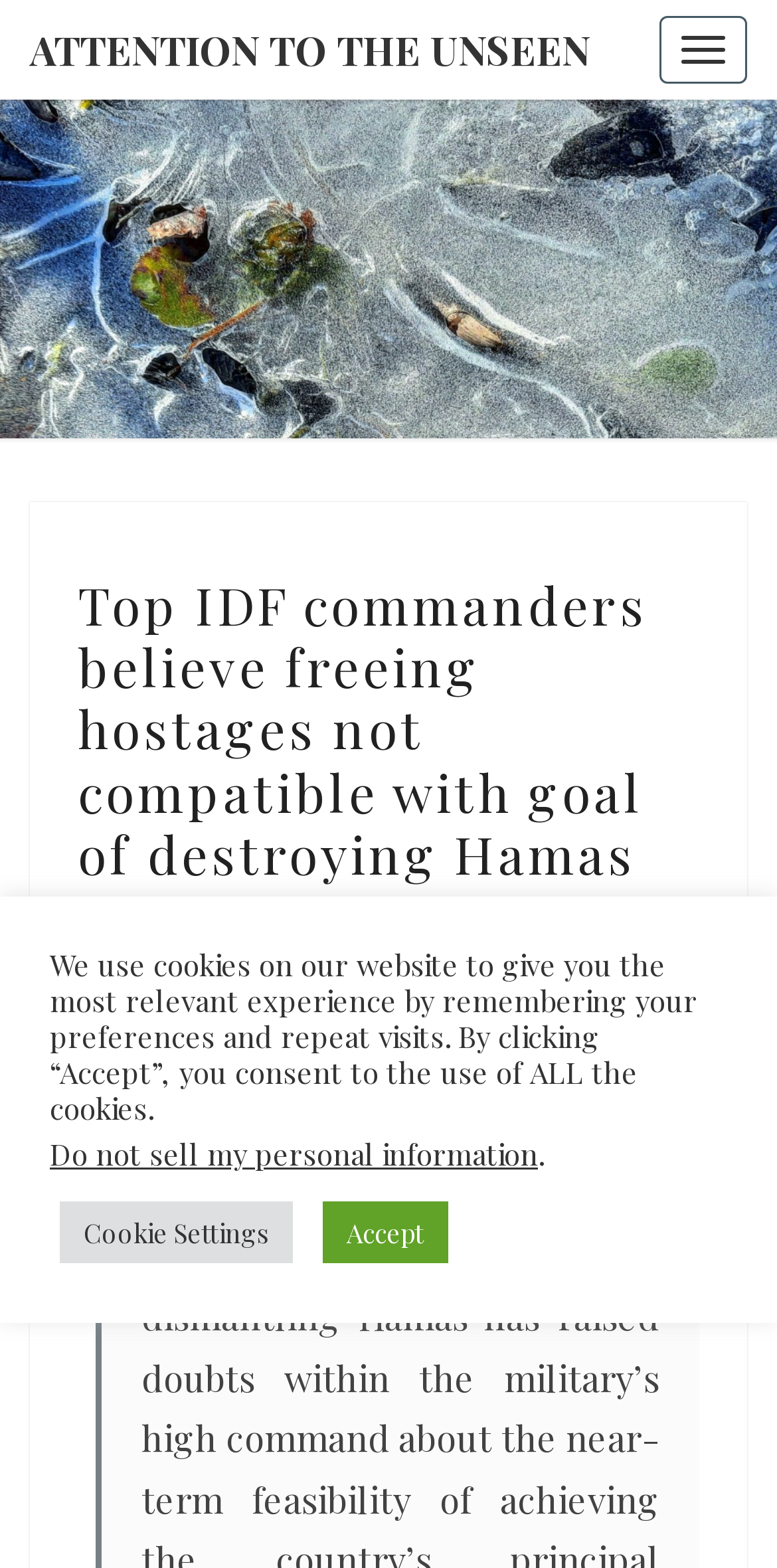What is the purpose of the button 'Toggle navigation'?
Examine the image and give a concise answer in one word or a short phrase.

To toggle navigation